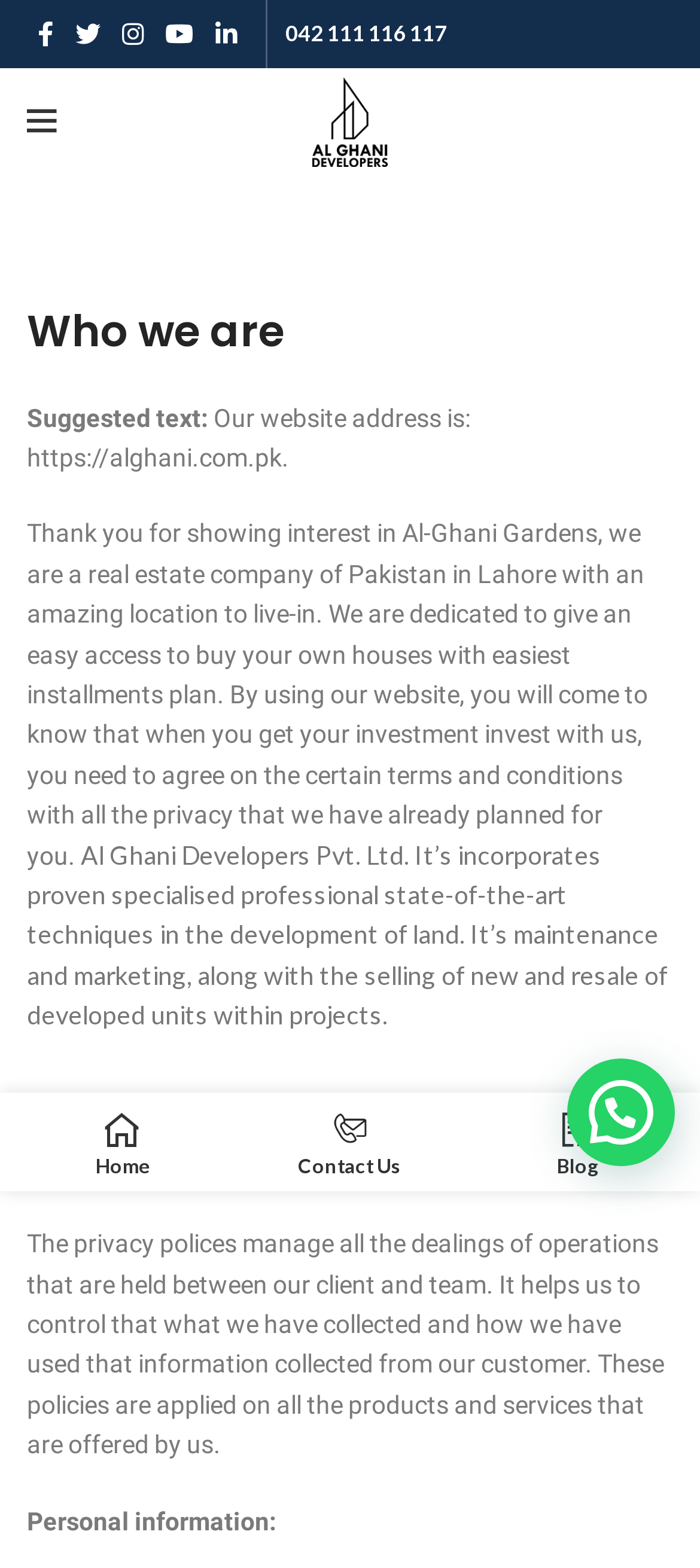What type of company is Al-Ghani Developers?
Refer to the image and respond with a one-word or short-phrase answer.

Real estate company